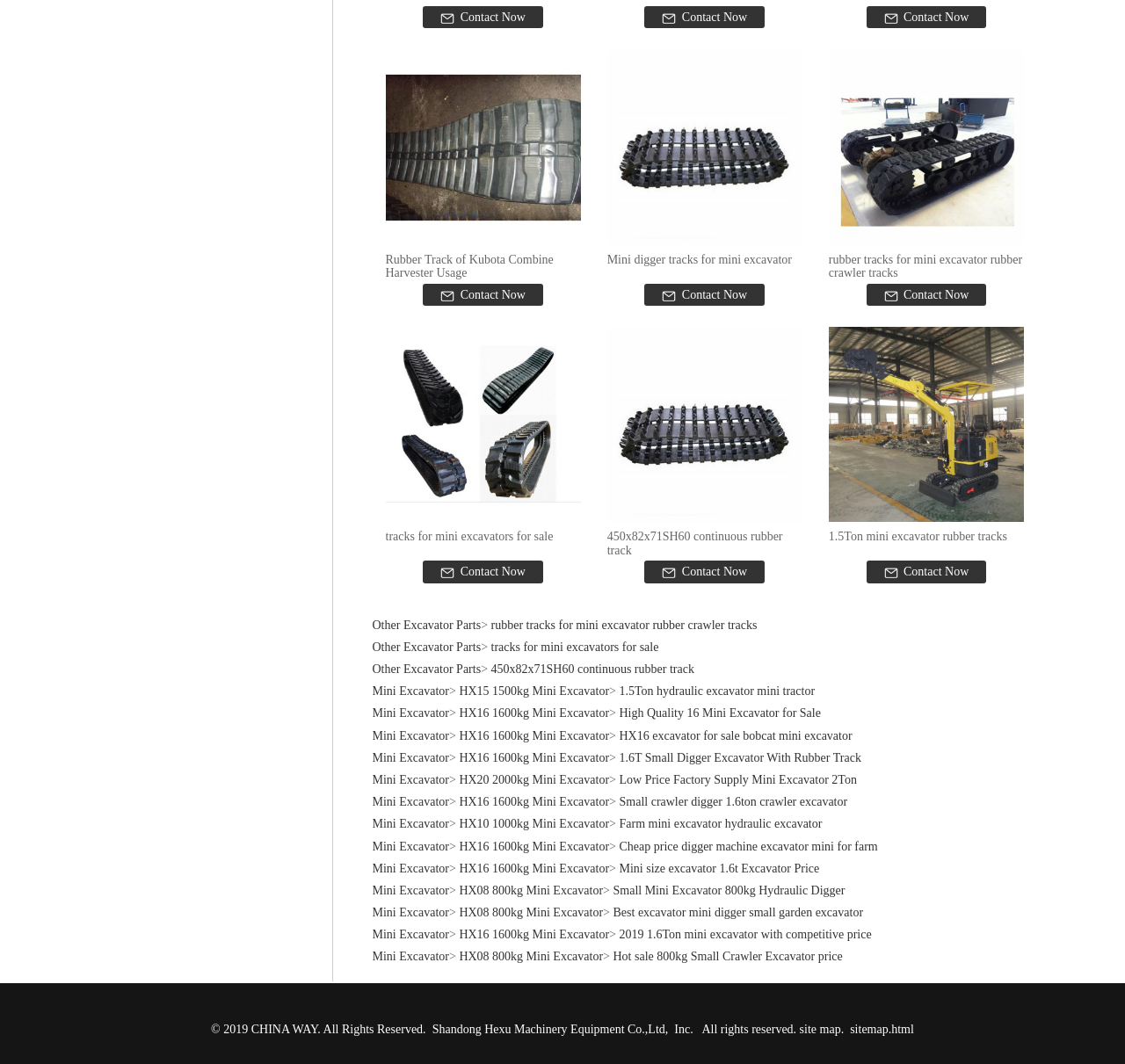What type of excavator is featured in the link 'HX15 1500kg Mini Excavator'?
Please elaborate on the answer to the question with detailed information.

The link 'HX15 1500kg Mini Excavator' suggests that the excavator being referred to is a mini excavator, as indicated by the 'Mini' prefix and the weight specification of 1500kg.